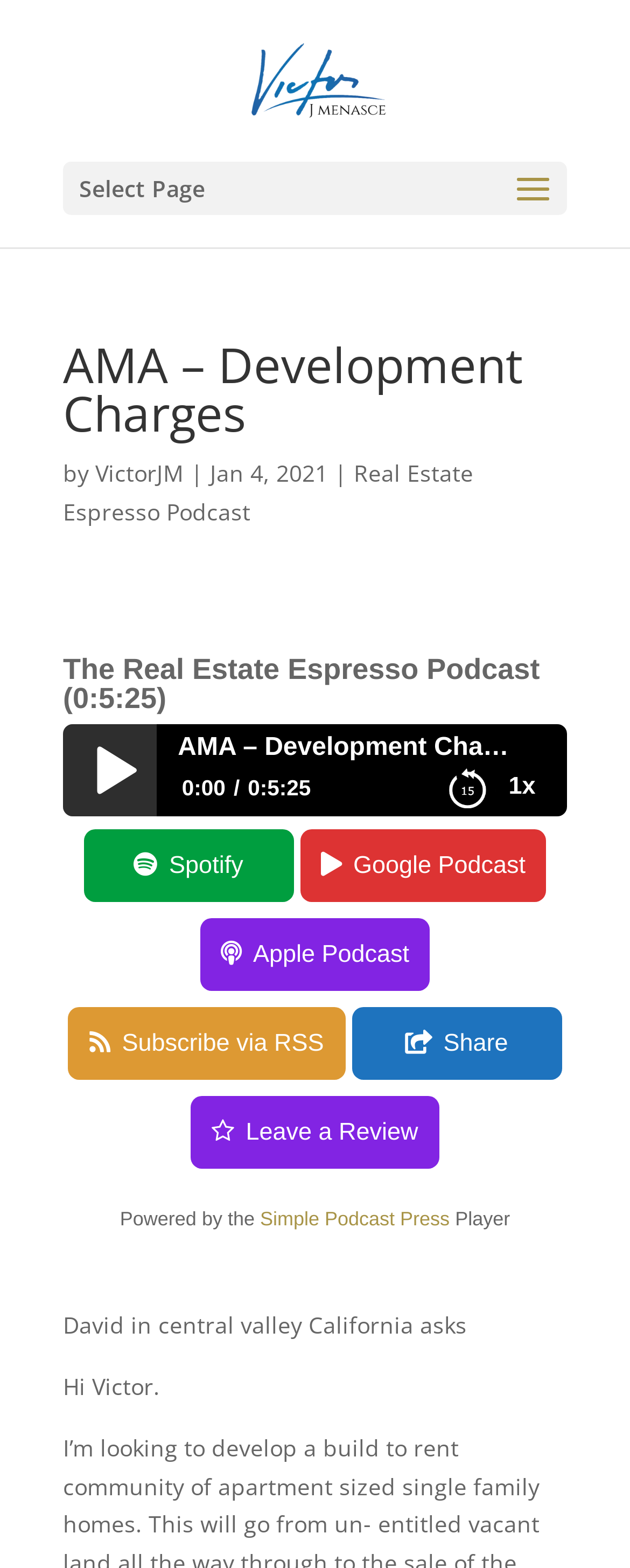Locate the bounding box coordinates of the region to be clicked to comply with the following instruction: "Subscribe via RSS". The coordinates must be four float numbers between 0 and 1, in the form [left, top, right, bottom].

[0.109, 0.642, 0.548, 0.689]